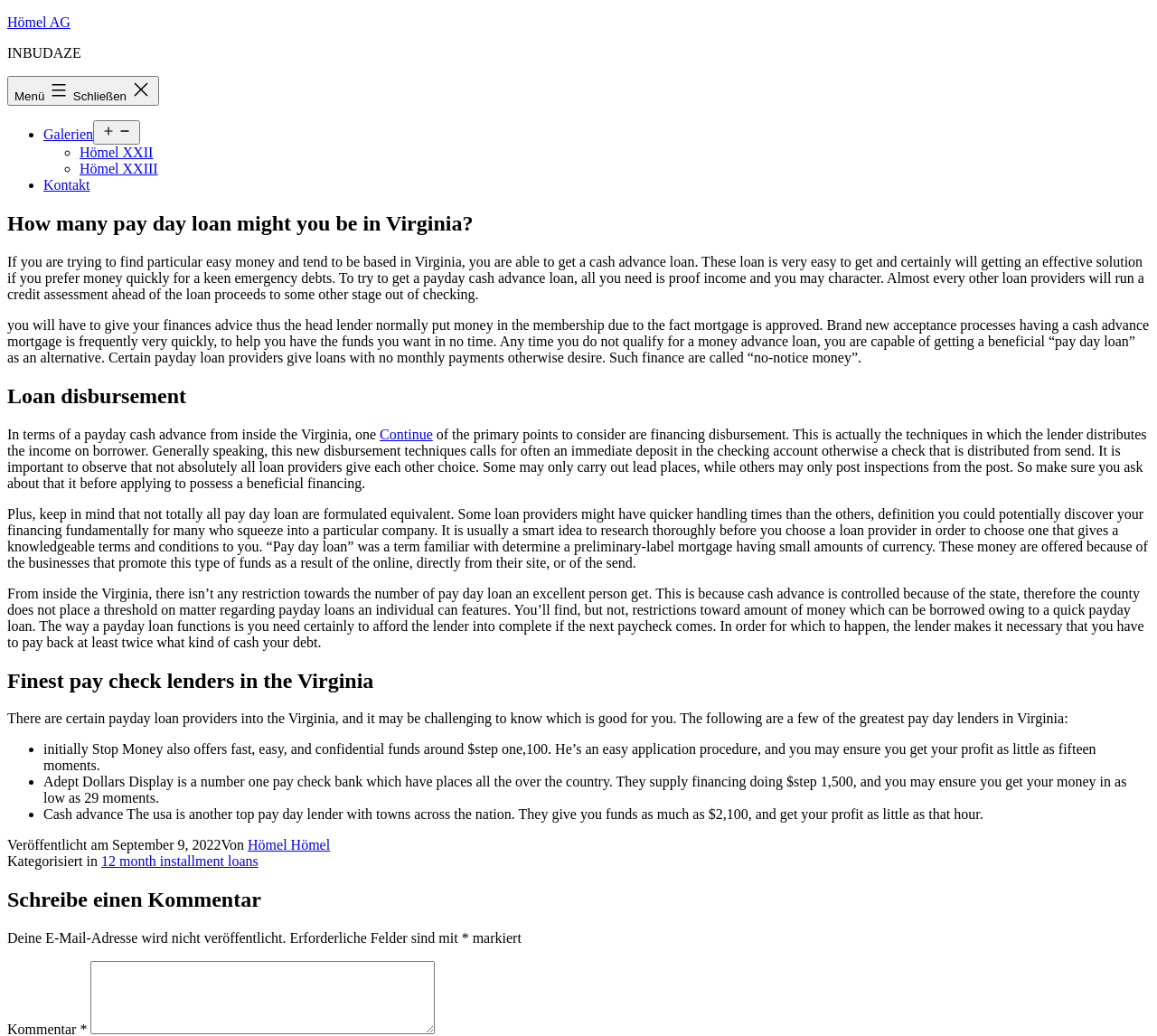Please specify the bounding box coordinates in the format (top-left x, top-left y, bottom-right x, bottom-right y), with all values as floating point numbers between 0 and 1. Identify the bounding box of the UI element described by: Hömel XXIII

[0.069, 0.155, 0.136, 0.17]